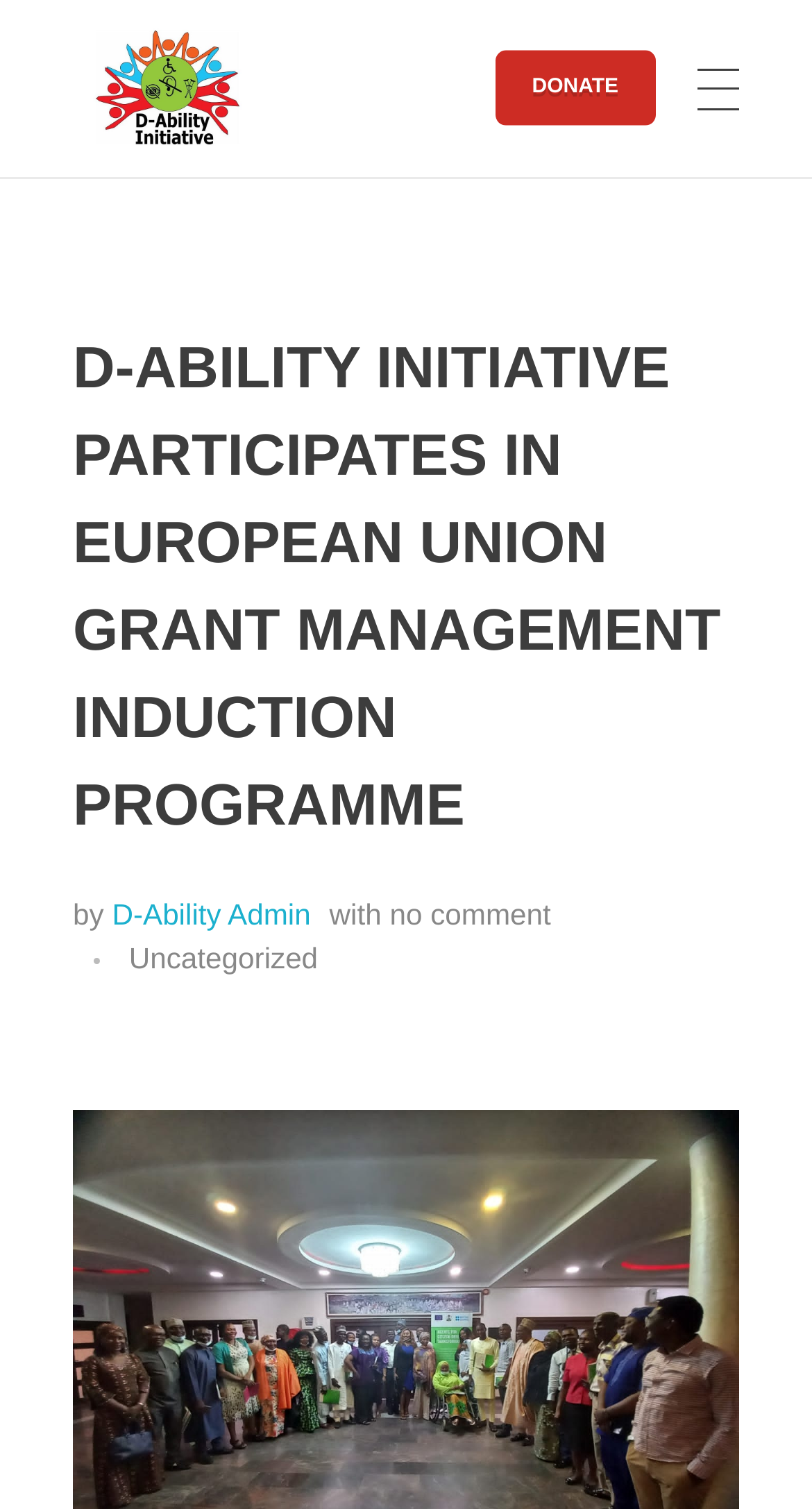Look at the image and give a detailed response to the following question: What is the name of the organization?

The name of the organization can be found in the heading element 'D-ABILITY INITIATIVE PARTICIPATES IN EUROPEAN UNION GRANT MANAGEMENT INDUCTION PROGRAMME' and also in the link element 'Dehat Ability Support Initiative'.